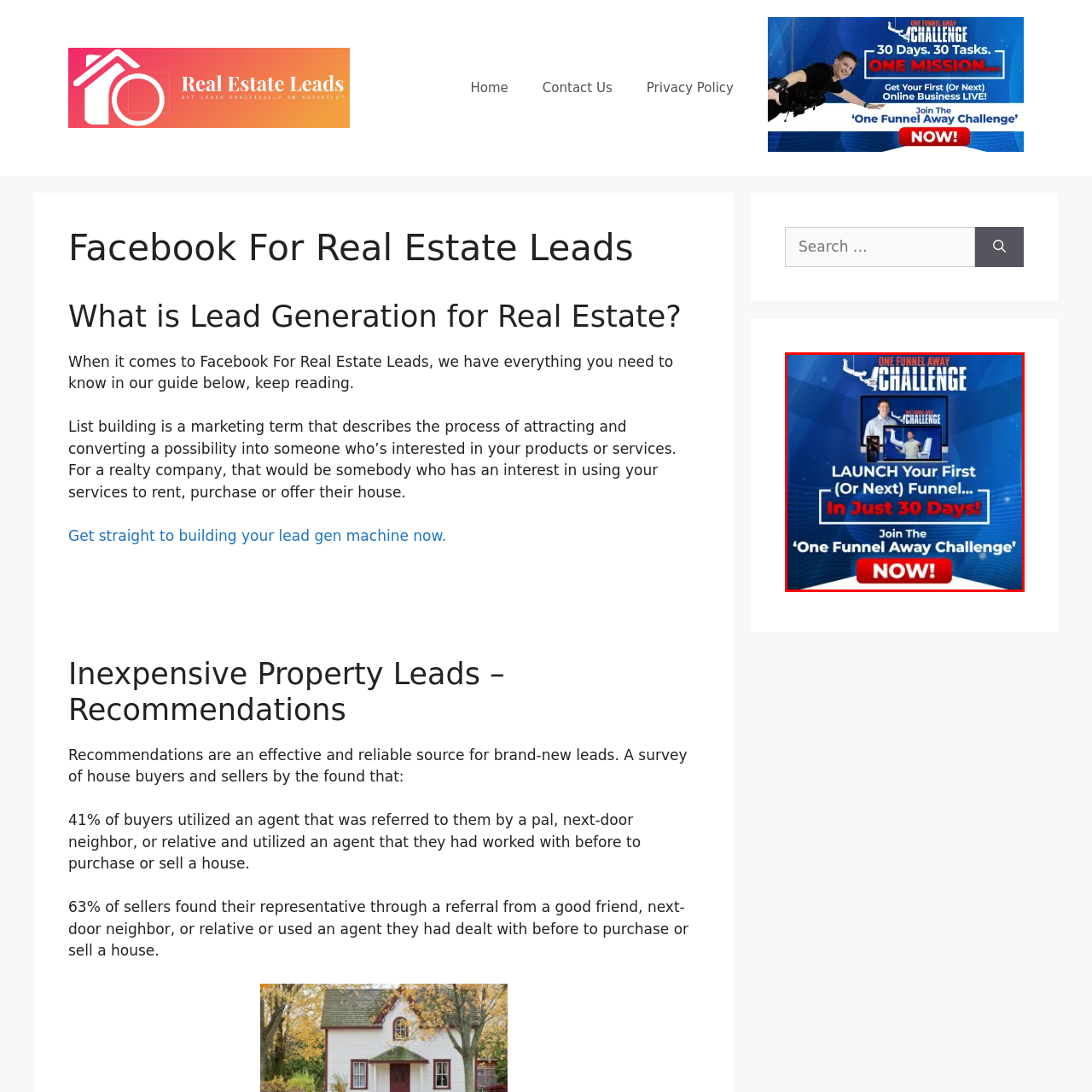Provide a comprehensive description of the image highlighted within the red bounding box.

The image promotes the "One Funnel Away Challenge," an initiative designed to help participants launch their initial or subsequent sales funnel in just 30 days. It features an inviting blue background with dynamic graphics, emphasizing a sense of urgency and excitement. The central text urges viewers to "Join The ‘One Funnel Away Challenge’ NOW!" along with a motivational prompt to "LAUNCH Your First (Or Next) Funnel... In Just 30 Days!" Additionally, the image includes a visual of a presenter, likely guiding the participants, reinforcing the theme of engagement and support throughout the challenge.